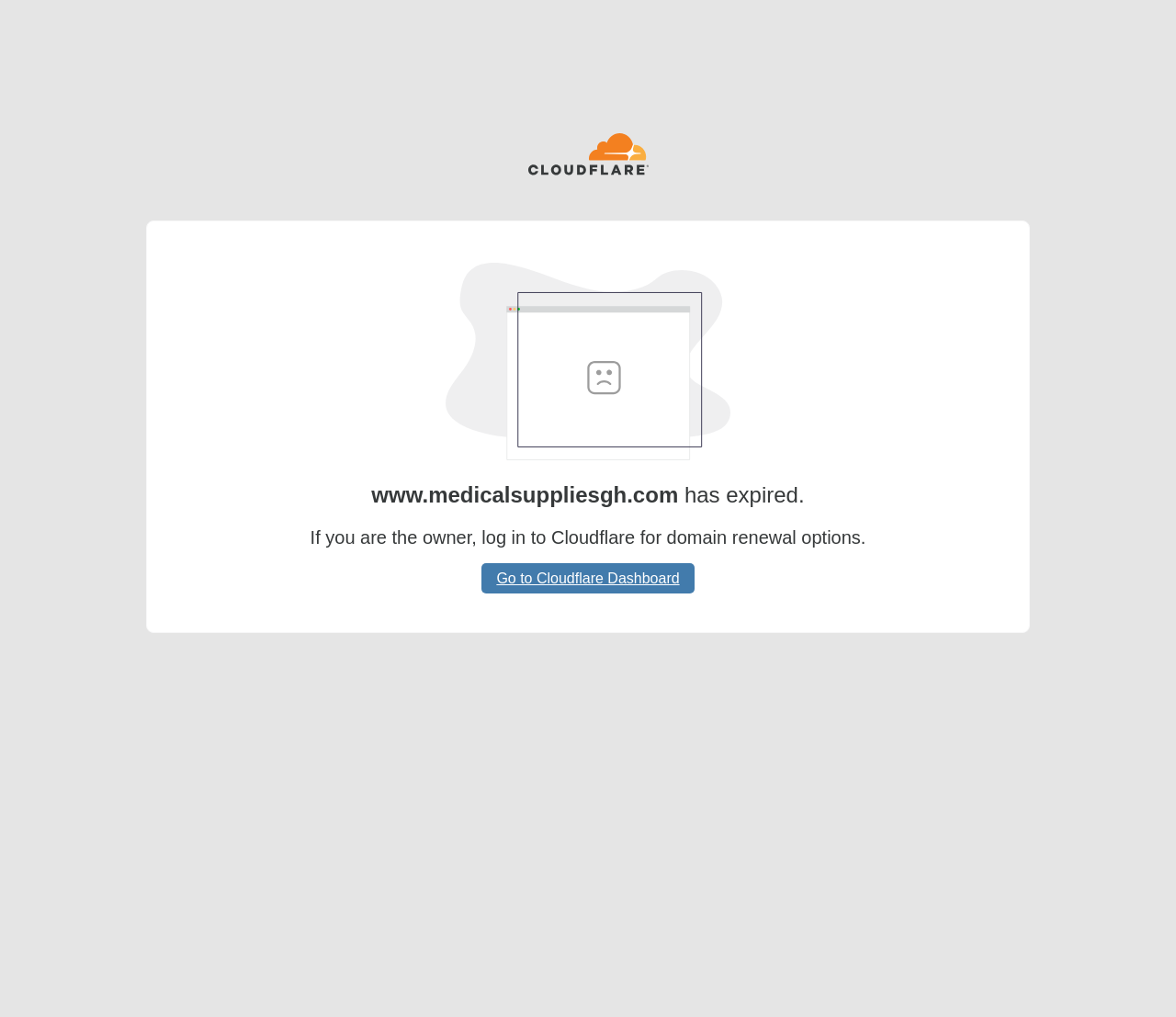Given the webpage screenshot, identify the bounding box of the UI element that matches this description: "alt="Cloudflare Homepage"".

[0.449, 0.131, 0.551, 0.176]